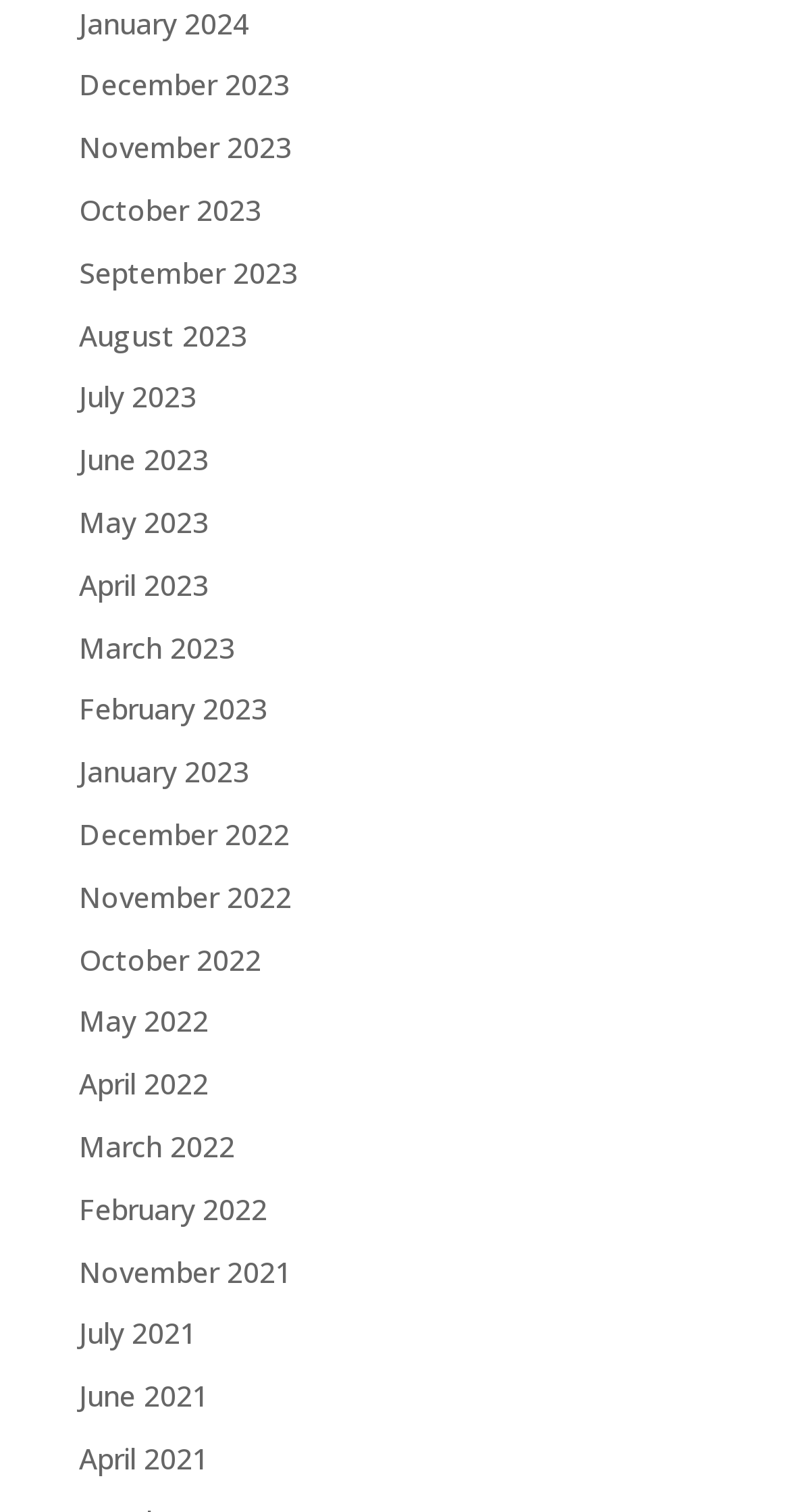How many months are listed in 2023?
Based on the image, provide your answer in one word or phrase.

12